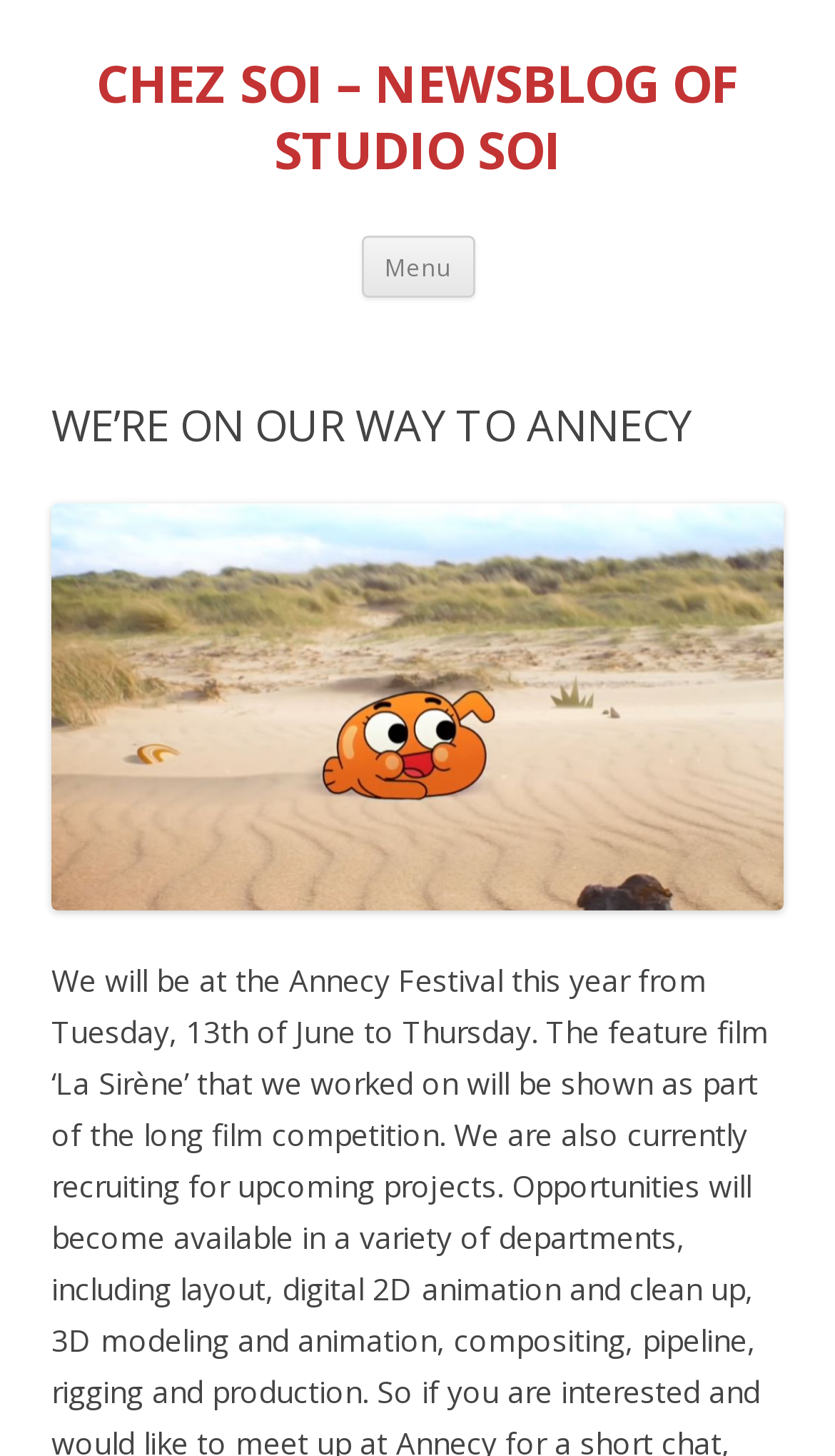Determine and generate the text content of the webpage's headline.

CHEZ SOI – NEWSBLOG OF STUDIO SOI